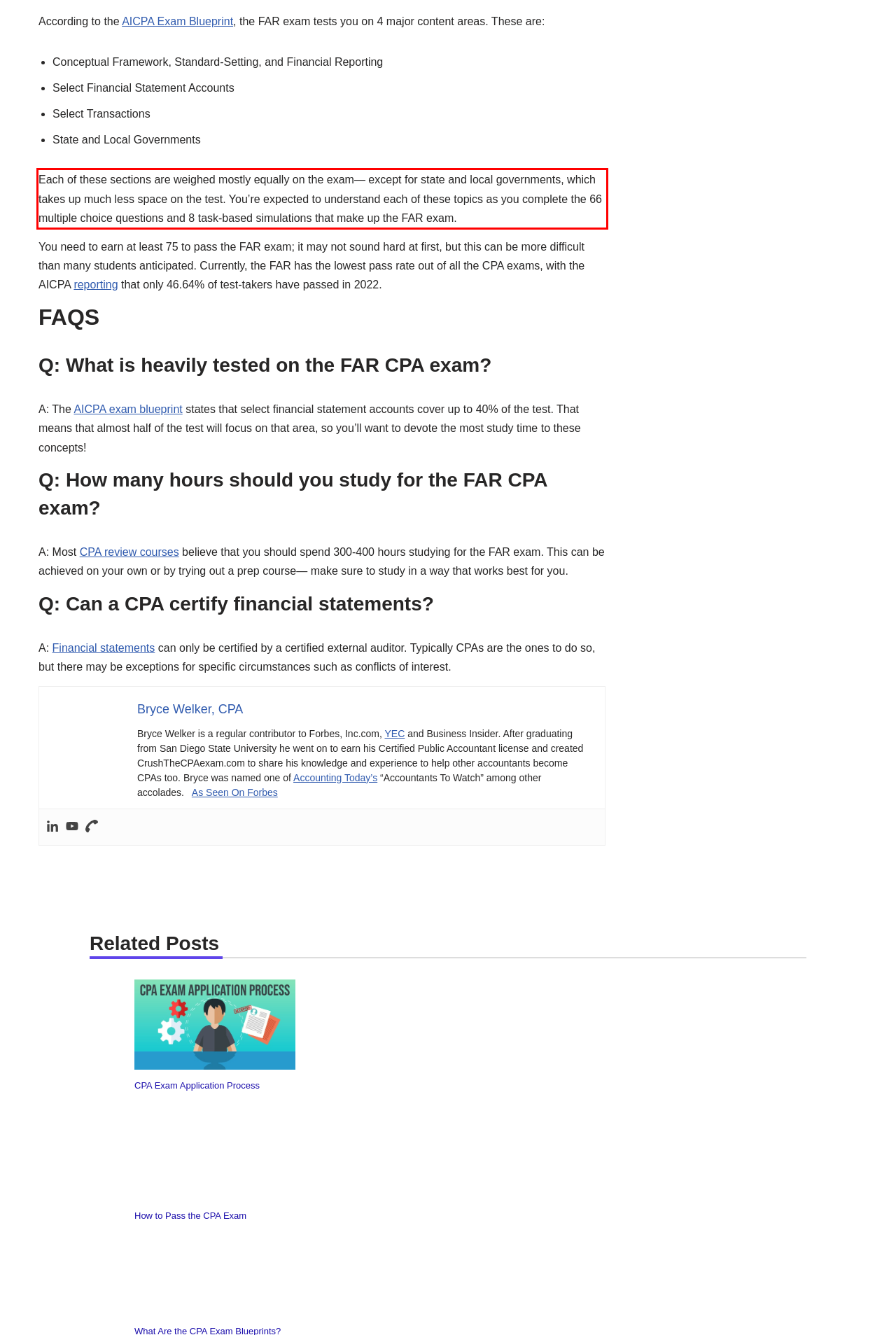Using the provided screenshot of a webpage, recognize the text inside the red rectangle bounding box by performing OCR.

Each of these sections are weighed mostly equally on the exam— except for state and local governments, which takes up much less space on the test. You’re expected to understand each of these topics as you complete the 66 multiple choice questions and 8 task-based simulations that make up the FAR exam.